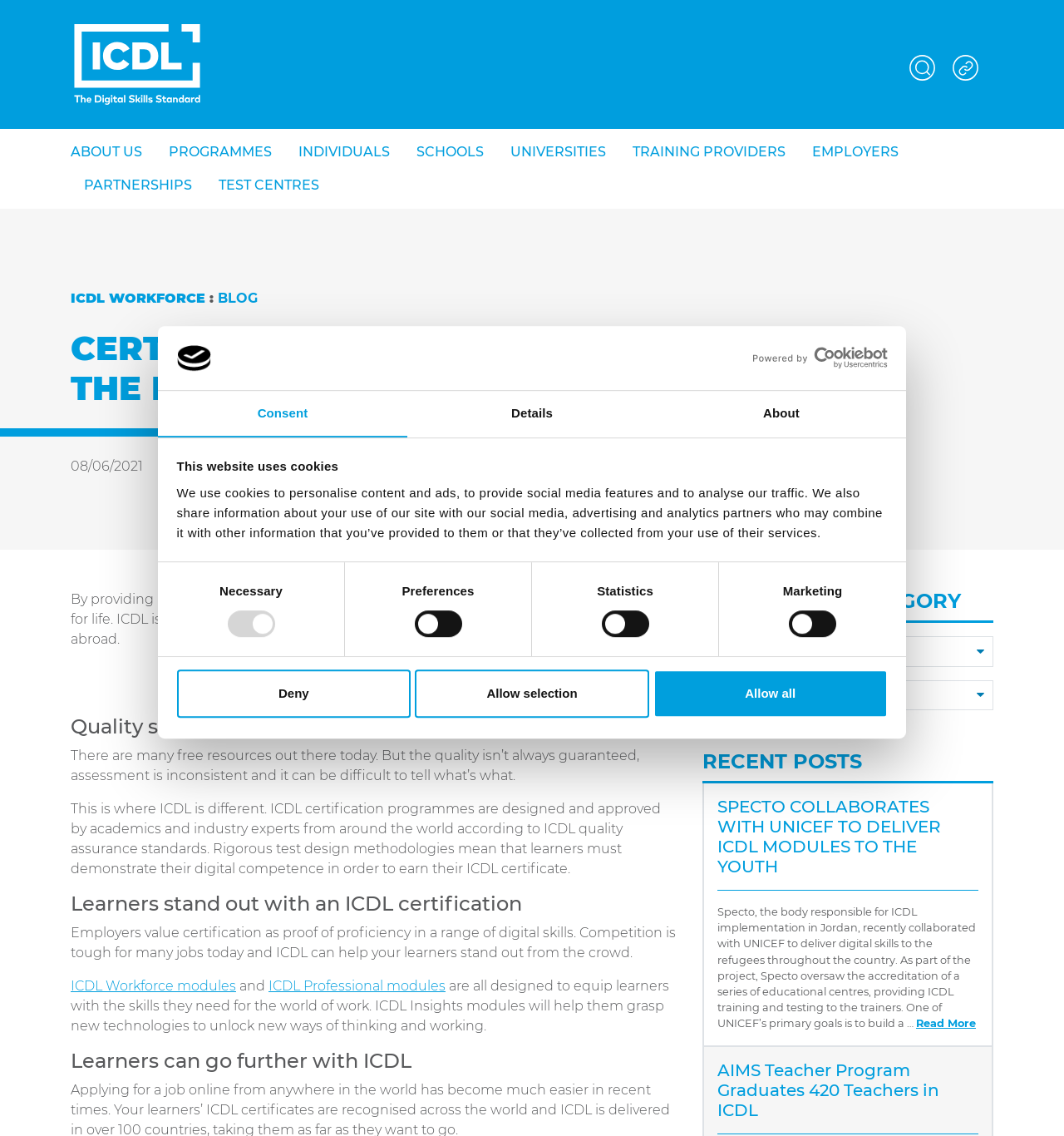Provide the bounding box coordinates of the HTML element this sentence describes: "Shop, Art & Music". The bounding box coordinates consist of four float numbers between 0 and 1, i.e., [left, top, right, bottom].

None